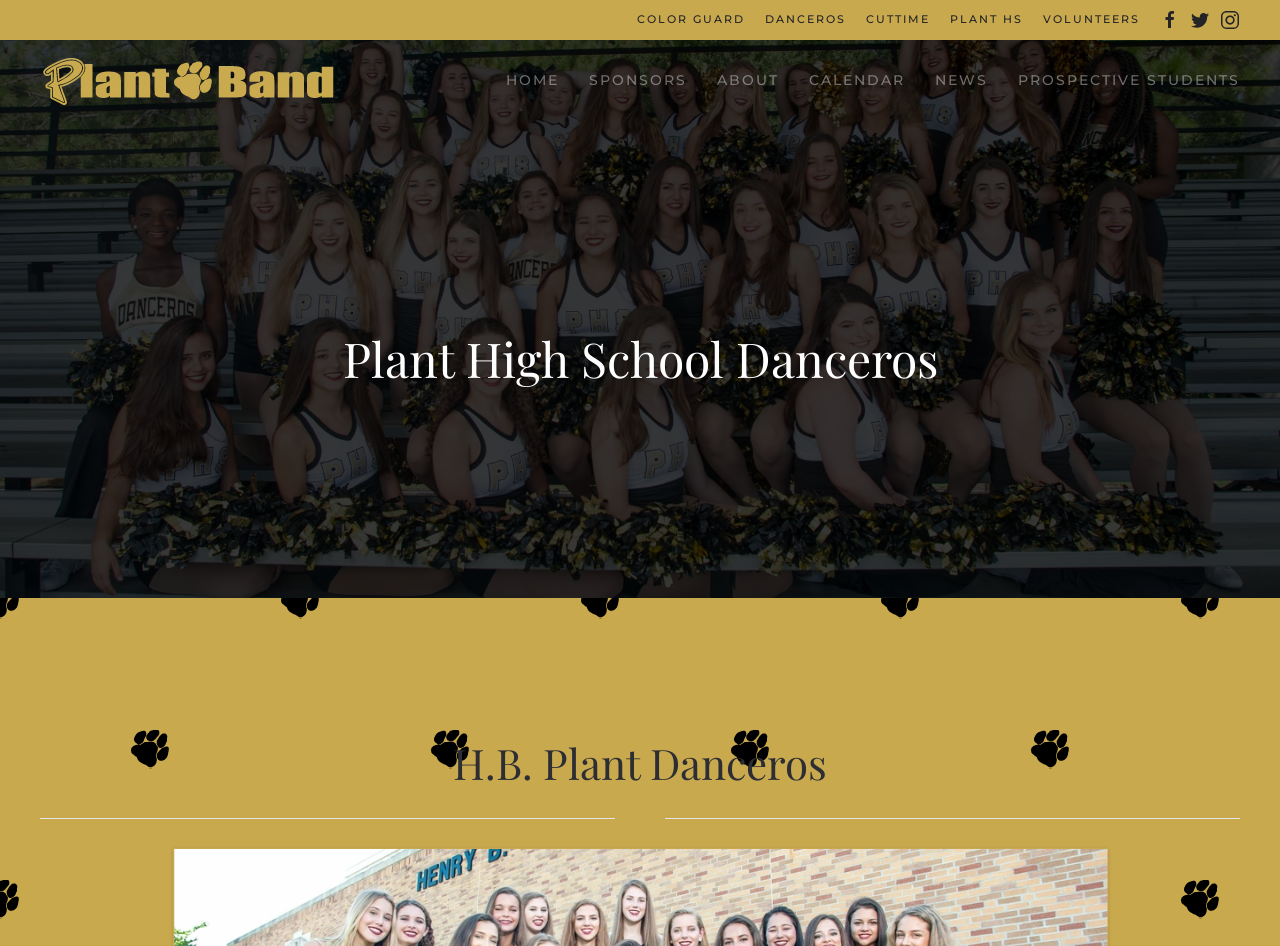What is the 'COLOR GUARD' link related to?
Based on the visual, give a brief answer using one word or a short phrase.

A part of the band